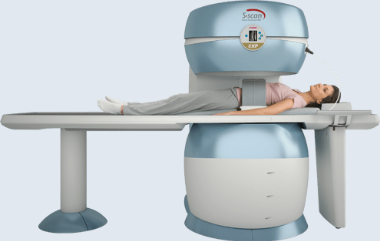Please provide a comprehensive response to the question below by analyzing the image: 
What is the color scheme of the S-scan?

The caption describes the sleek, modern design of the scanner, characterized by its light blue and white colors, which highlights its ergonomic build.